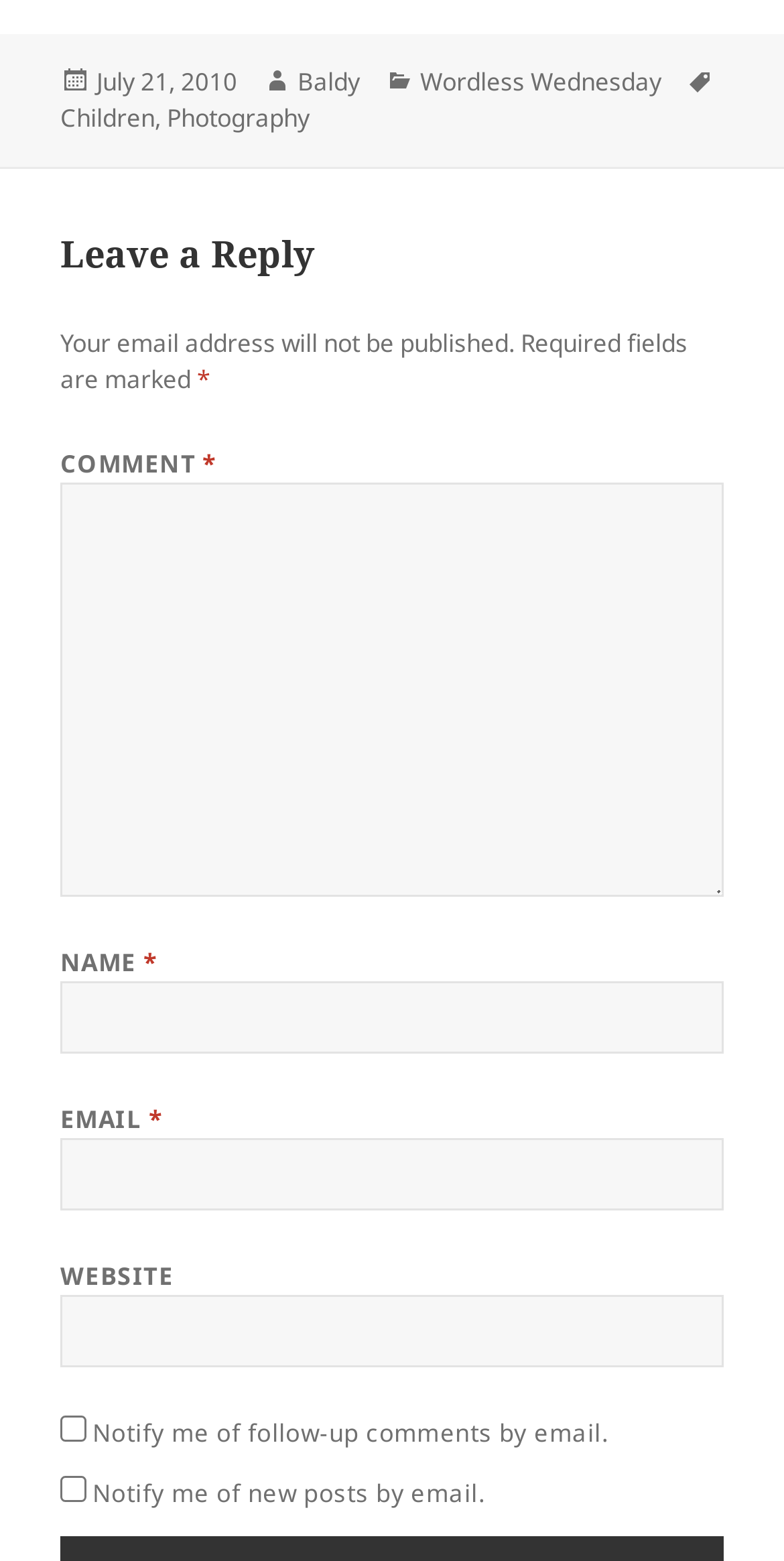Can you find the bounding box coordinates of the area I should click to execute the following instruction: "Type your name"?

[0.077, 0.628, 0.923, 0.675]